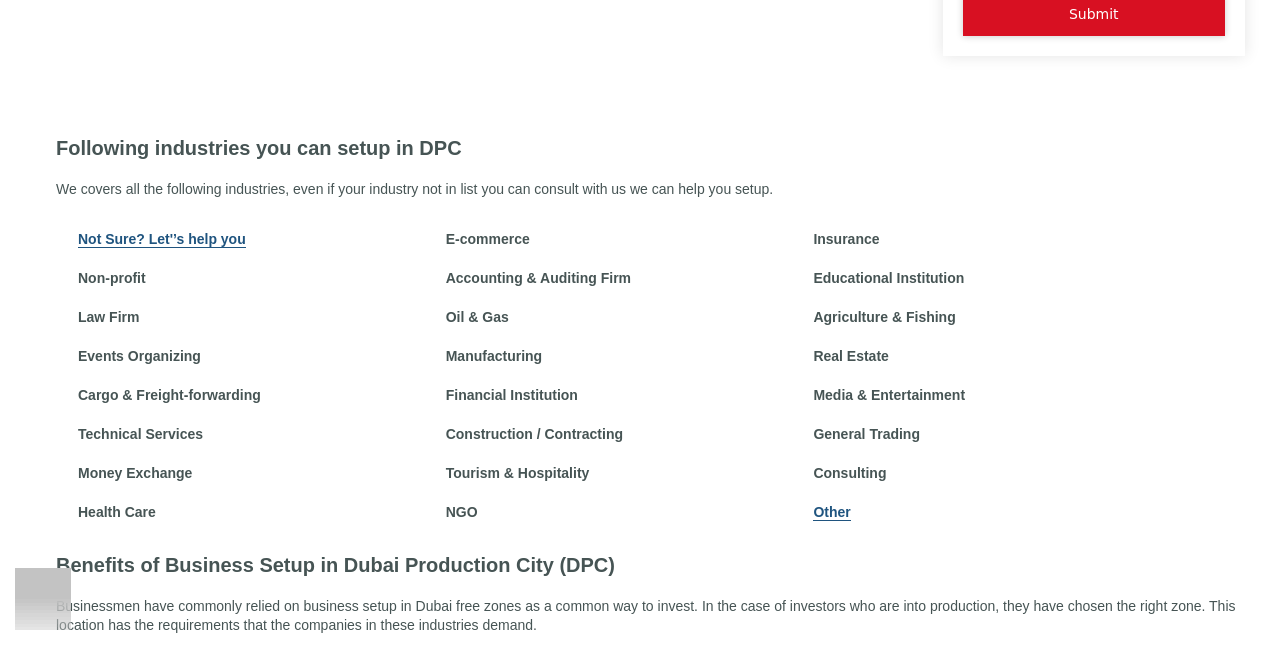Determine the bounding box coordinates of the UI element described below. Use the format (top-left x, top-left y, bottom-right x, bottom-right y) with floating point numbers between 0 and 1: alt="whatsapp"

[0.012, 0.879, 0.055, 0.967]